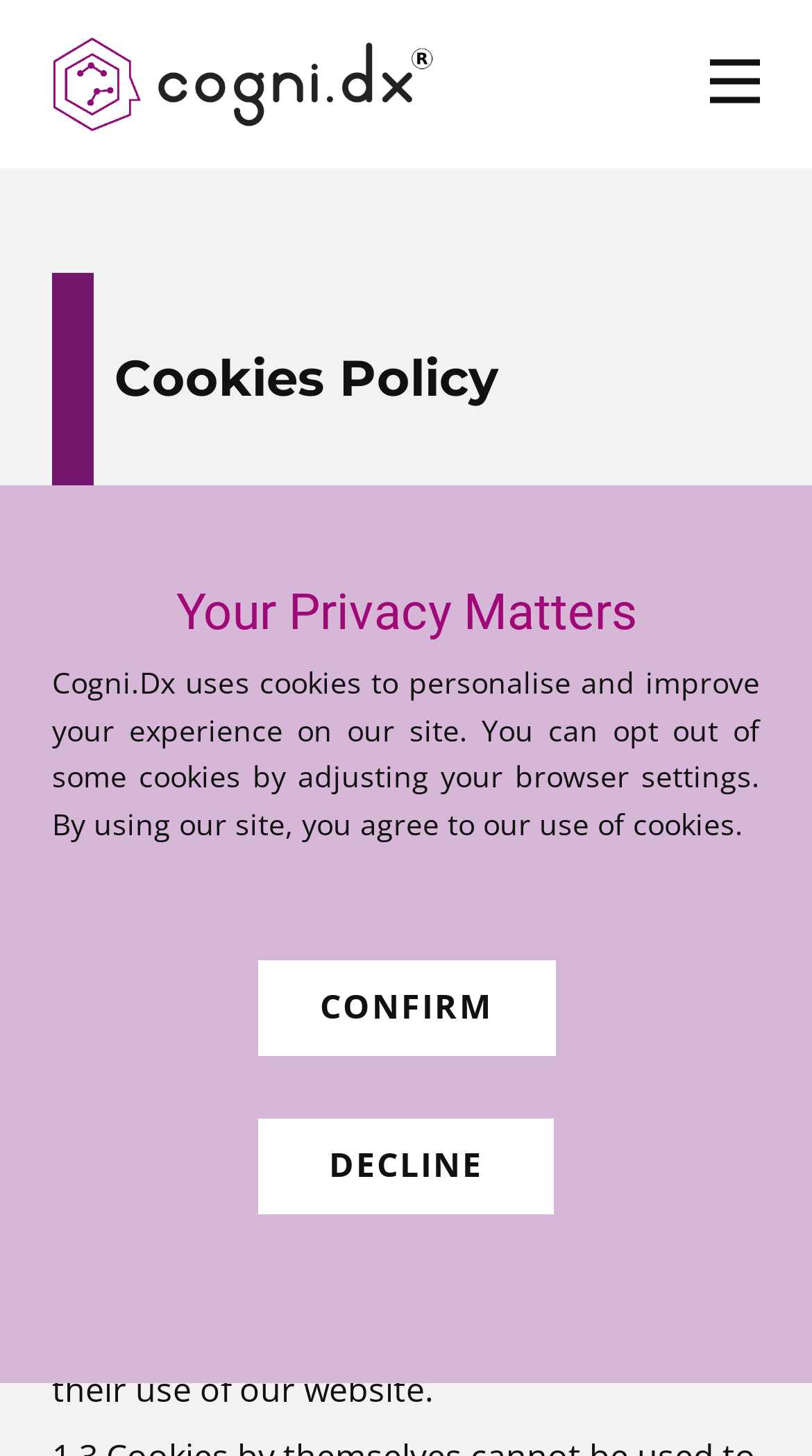Respond to the following question with a brief word or phrase:
What is the theme of the section 'Your Privacy Matters'?

Cookies and privacy